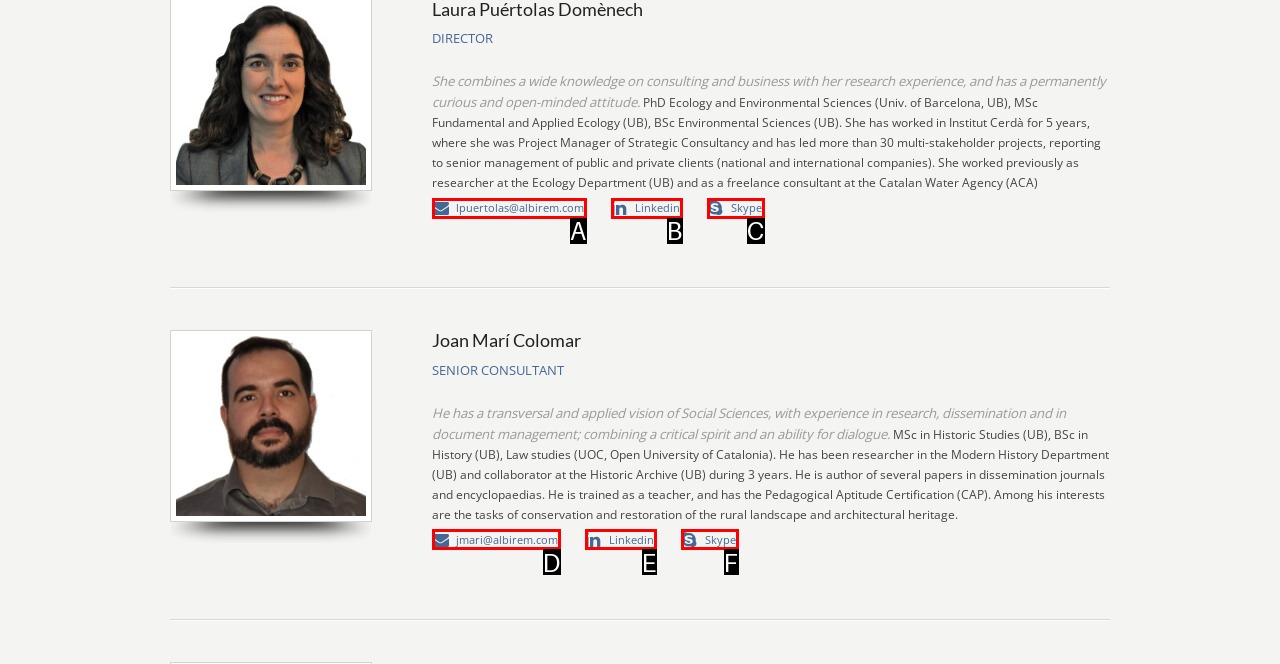Identify the letter of the UI element that fits the description: lpuertolas@albirem.com
Respond with the letter of the option directly.

A